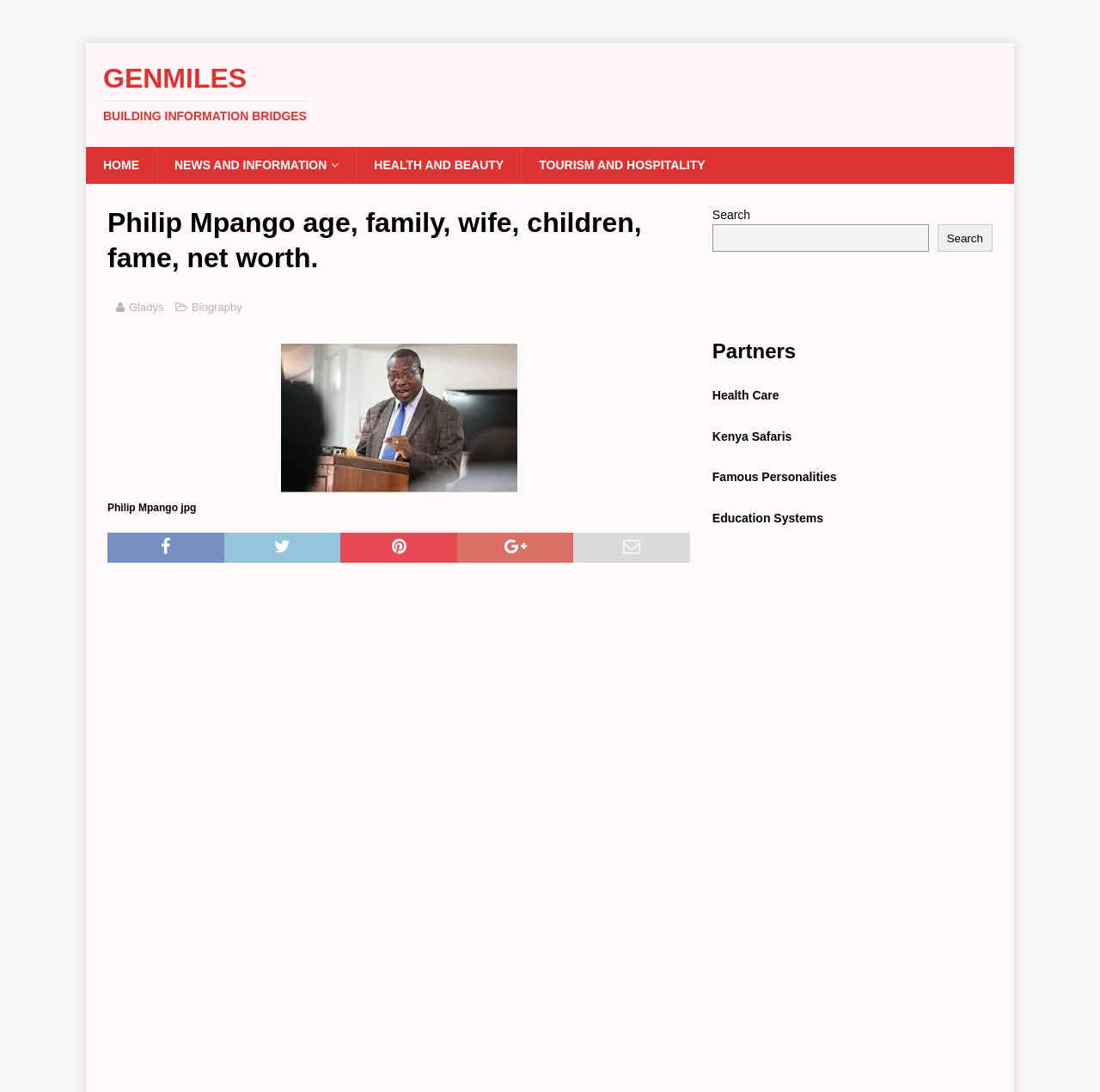Give a one-word or one-phrase response to the question: 
What is the type of the image on the webpage?

jpg